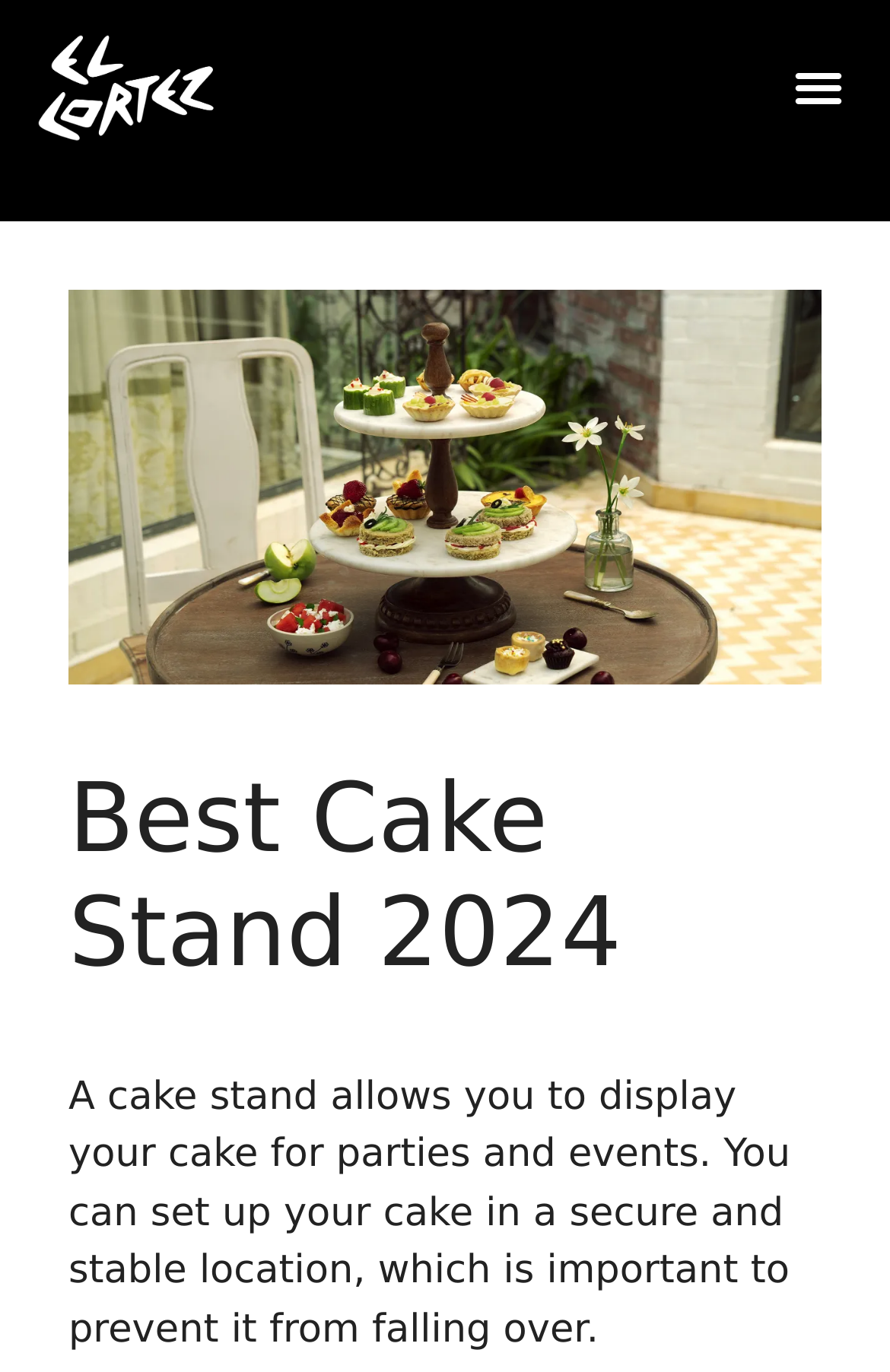Identify and extract the main heading from the webpage.

Best Cake Stand 2024